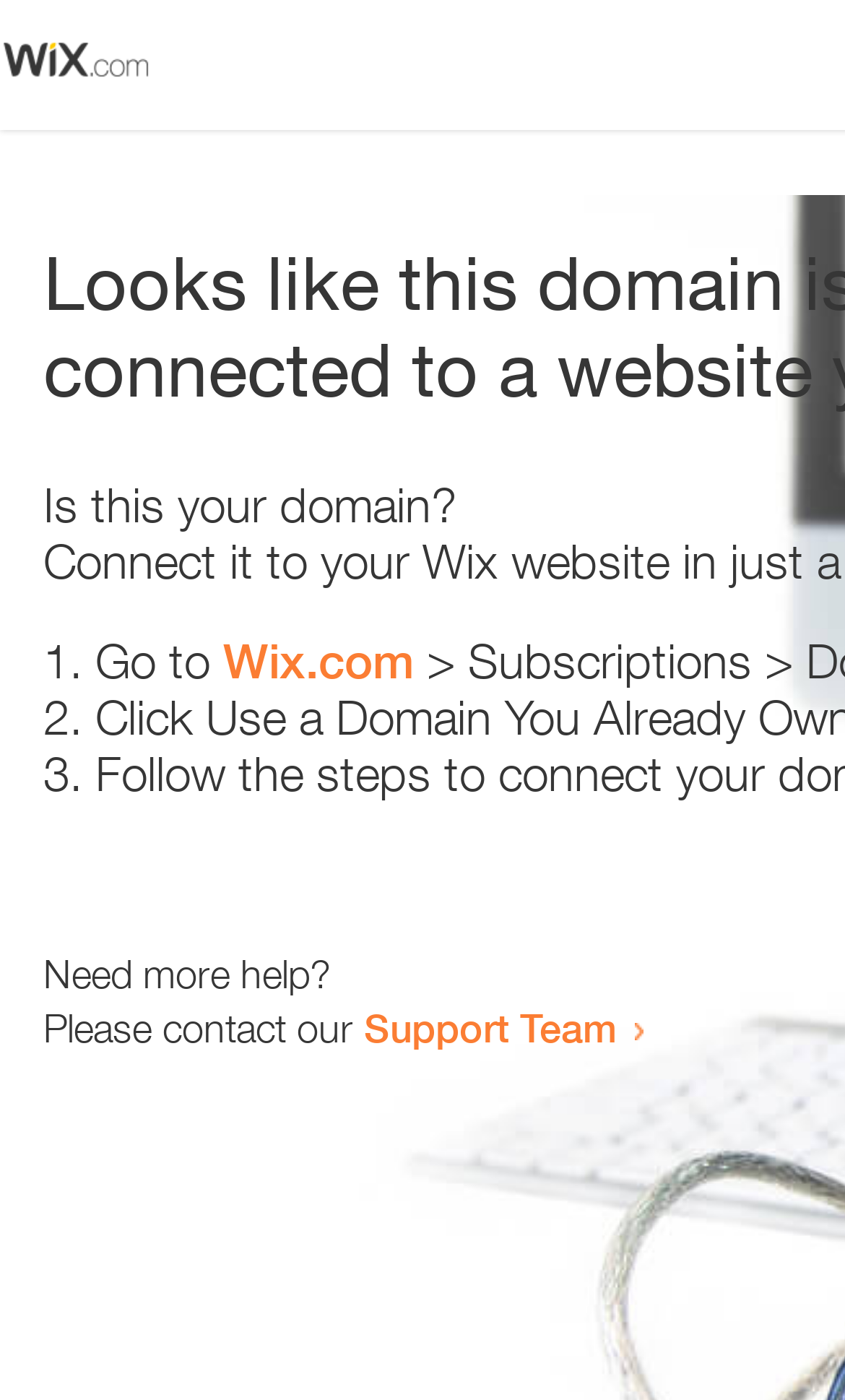Please answer the following question using a single word or phrase: 
Where is the link 'Support Team' located?

Below the text 'Need more help?'